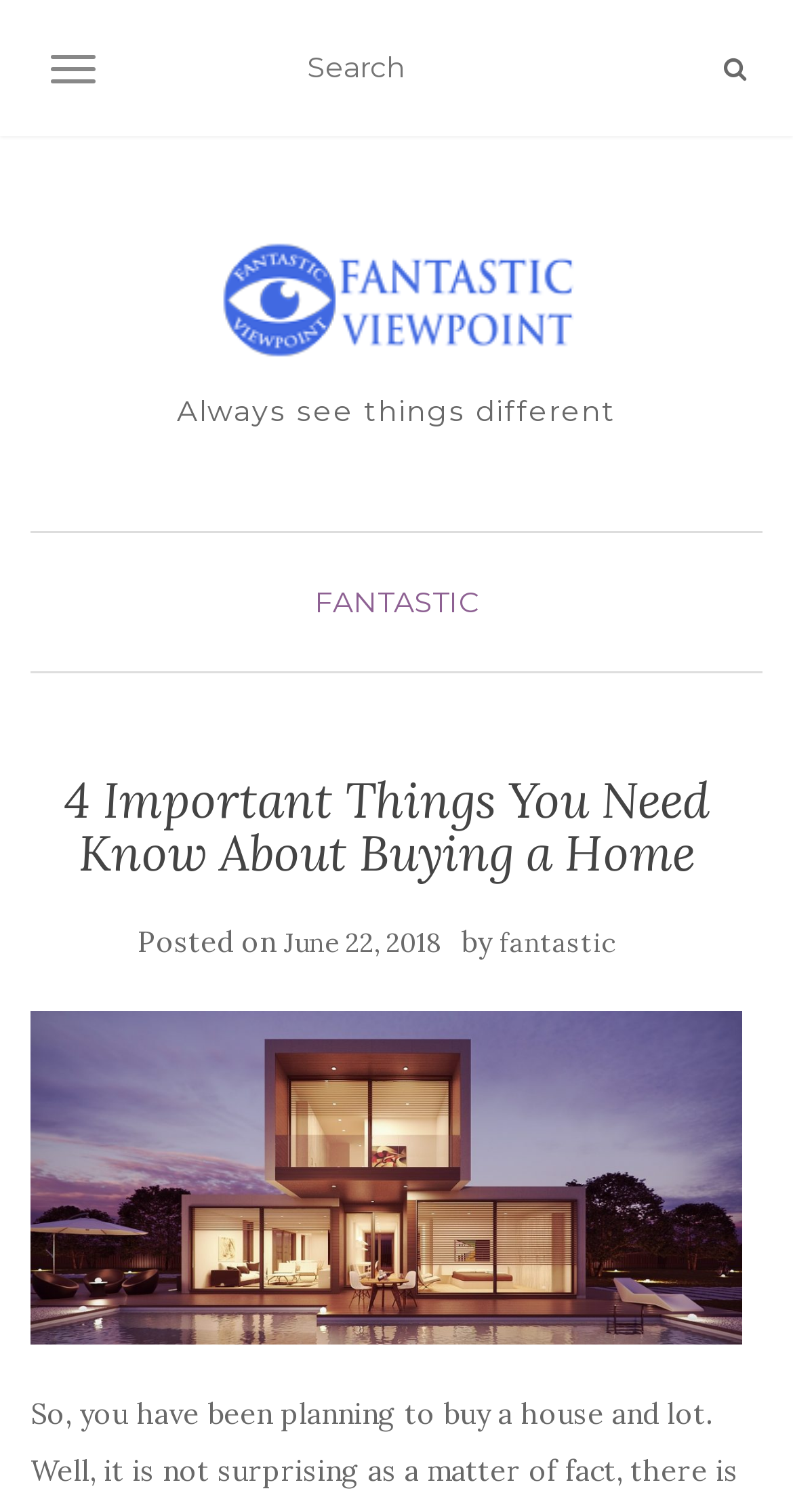Please identify the coordinates of the bounding box for the clickable region that will accomplish this instruction: "Cite the article".

None